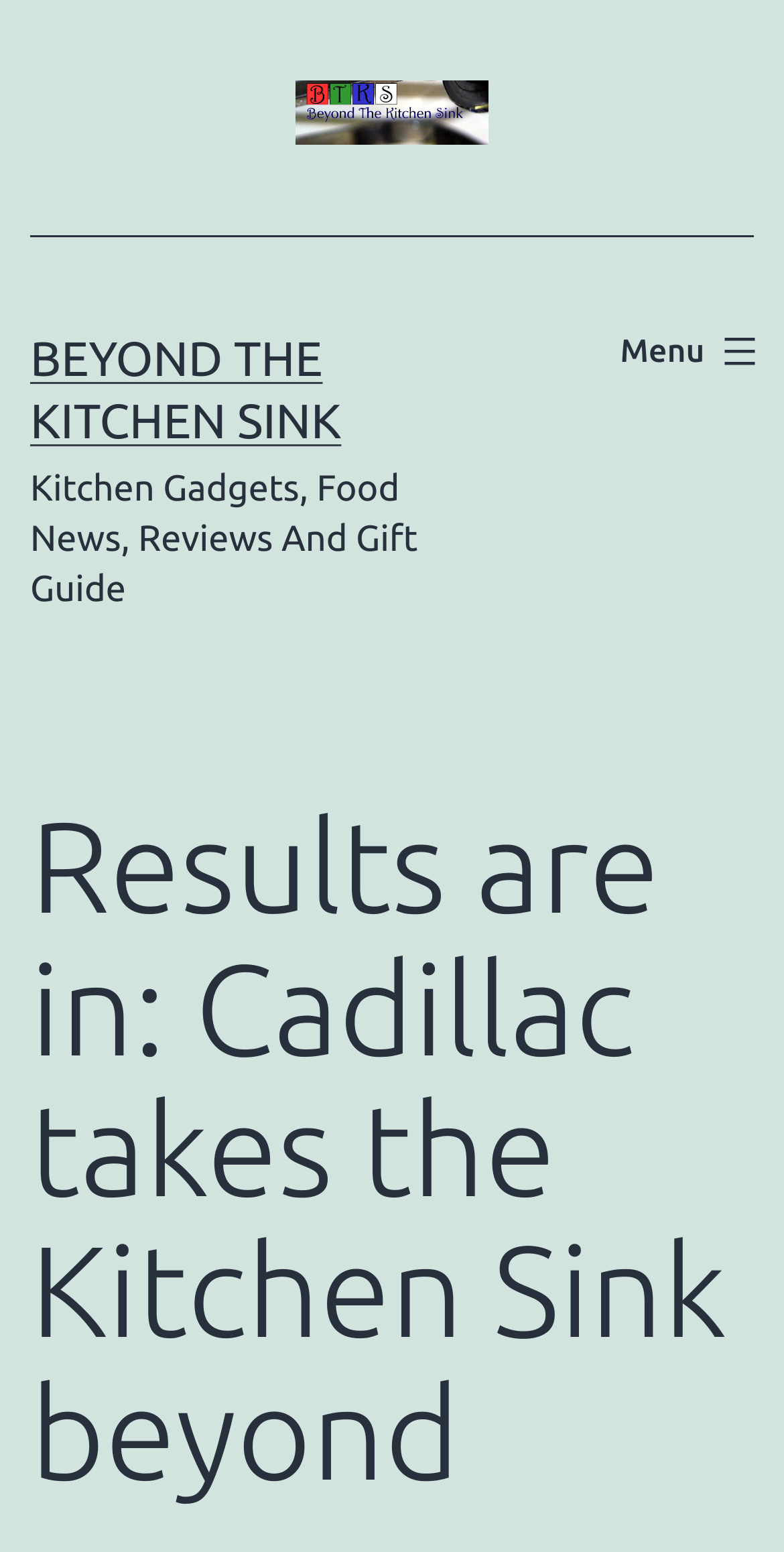What is the primary menu located?
Please respond to the question with a detailed and thorough explanation.

The primary menu is located in the top right corner of the webpage because the navigation element with the text 'Primary menu' has a bounding box with coordinates [0.764, 0.212, 0.962, 0.265], which indicates that it is located in the top right corner of the webpage.